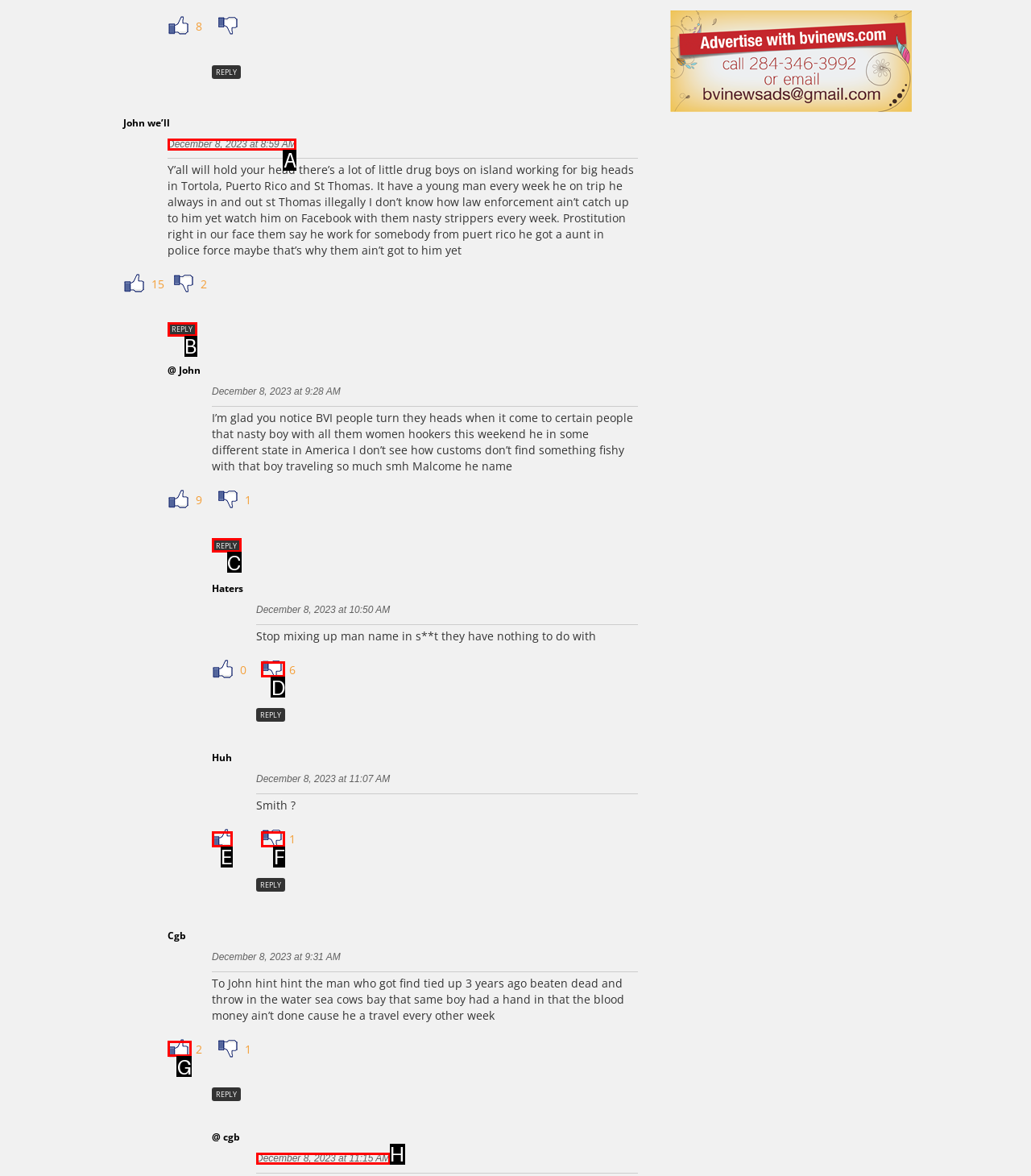Select the appropriate HTML element to click for the following task: Like a comment
Answer with the letter of the selected option from the given choices directly.

E